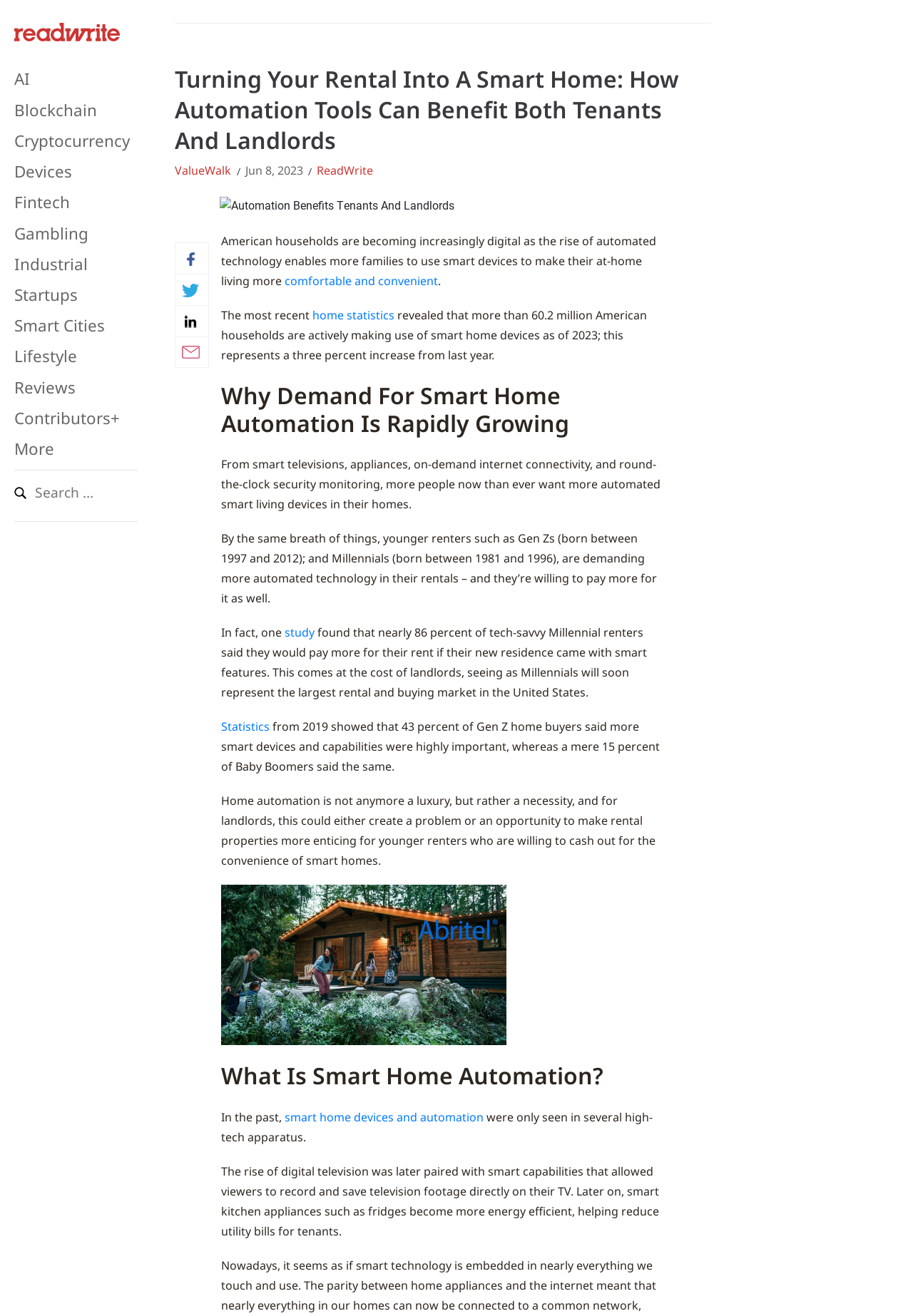Locate the bounding box coordinates of the clickable part needed for the task: "Visit ReadWrite website".

[0.016, 0.017, 0.131, 0.029]